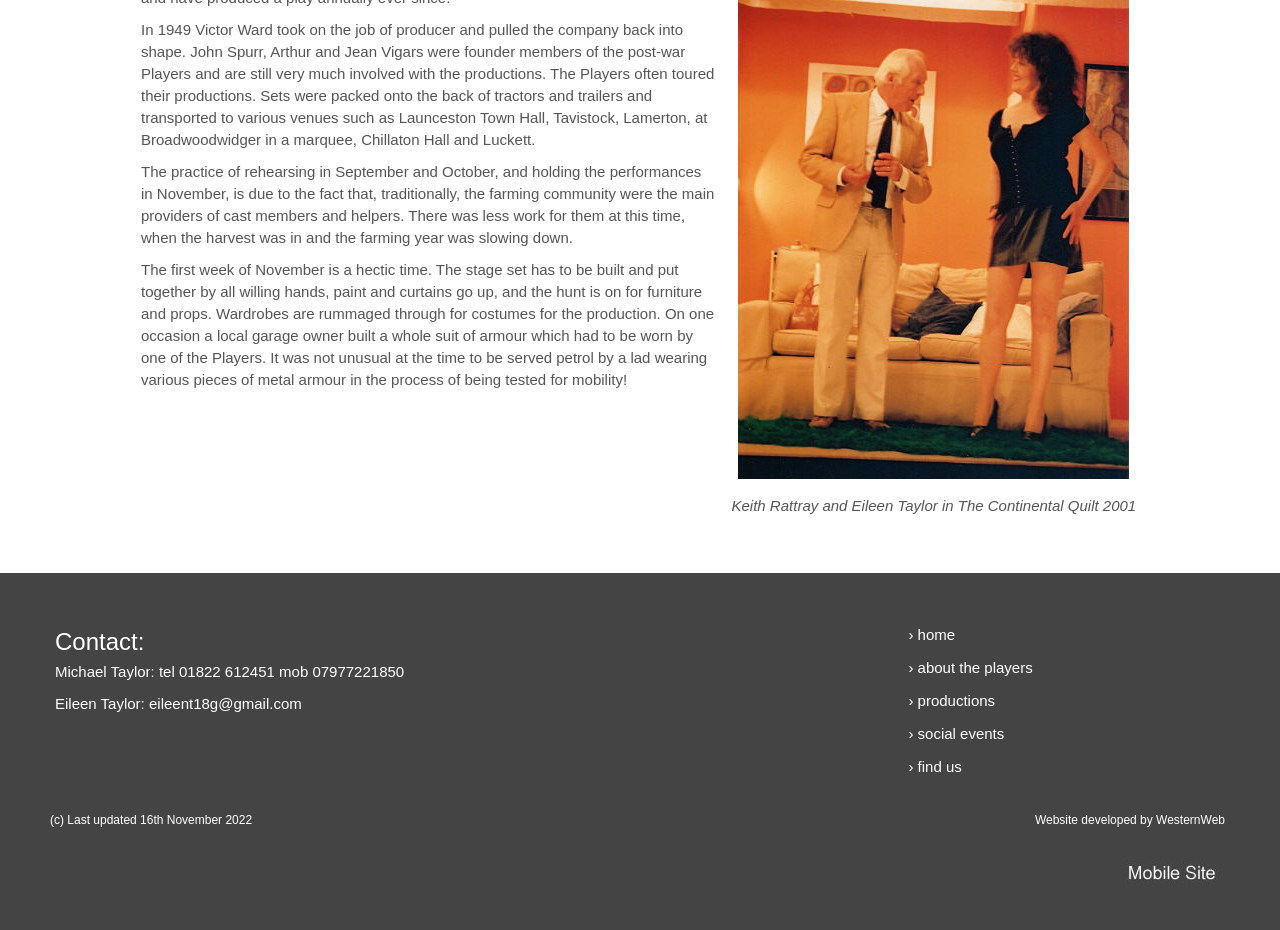Provide the bounding box coordinates for the UI element that is described by this text: "› about the players". The coordinates should be in the form of four float numbers between 0 and 1: [left, top, right, bottom].

[0.71, 0.709, 0.807, 0.727]